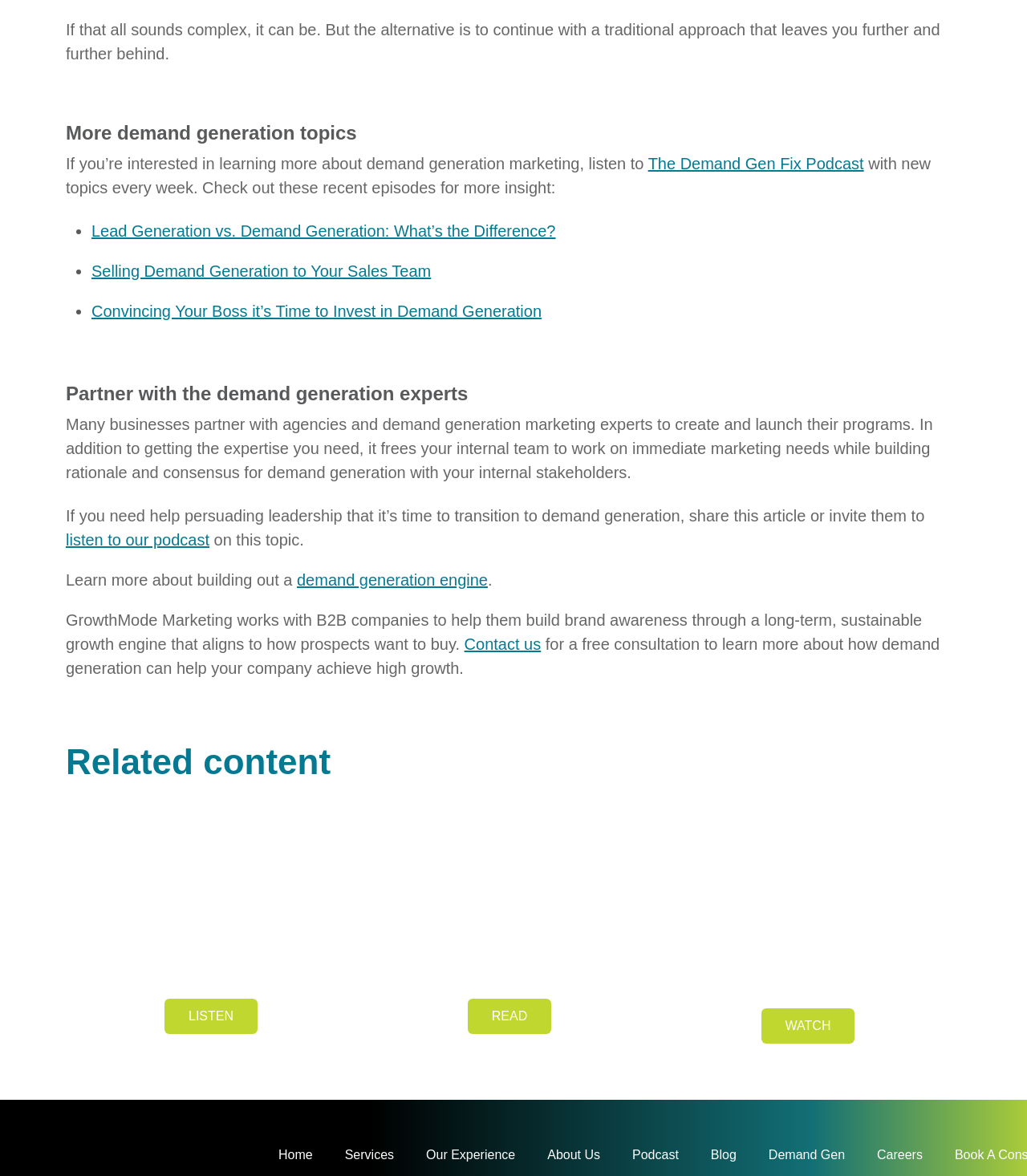Please specify the bounding box coordinates of the clickable section necessary to execute the following command: "read about lead generation vs demand generation".

[0.089, 0.189, 0.541, 0.204]